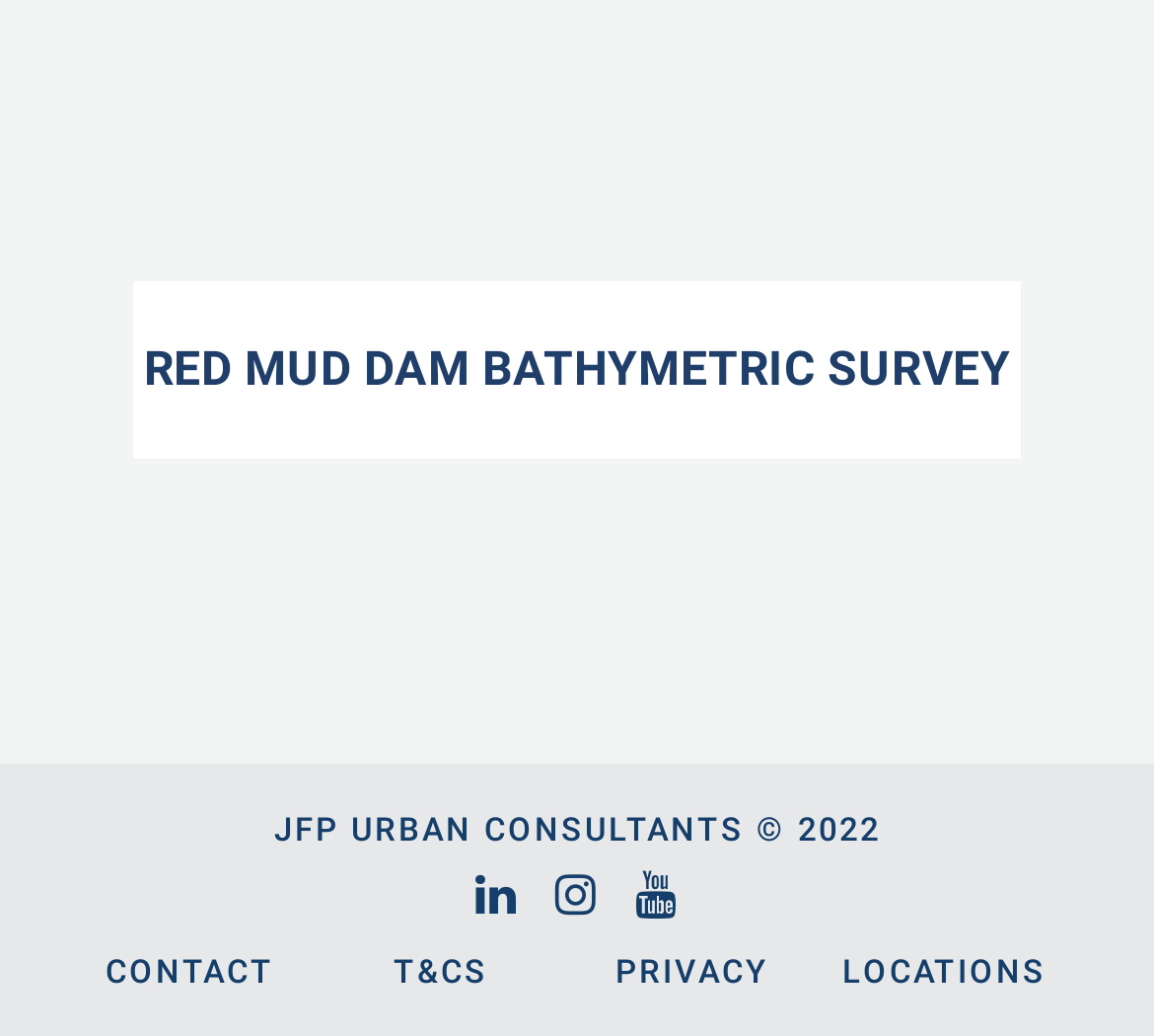What are the available page links?
Based on the content of the image, thoroughly explain and answer the question.

I found the available page links by looking at the footer section of the webpage, where it lists 'CONTACT', 'T&CS', 'PRIVACY', and 'LOCATIONS' as links to other pages.